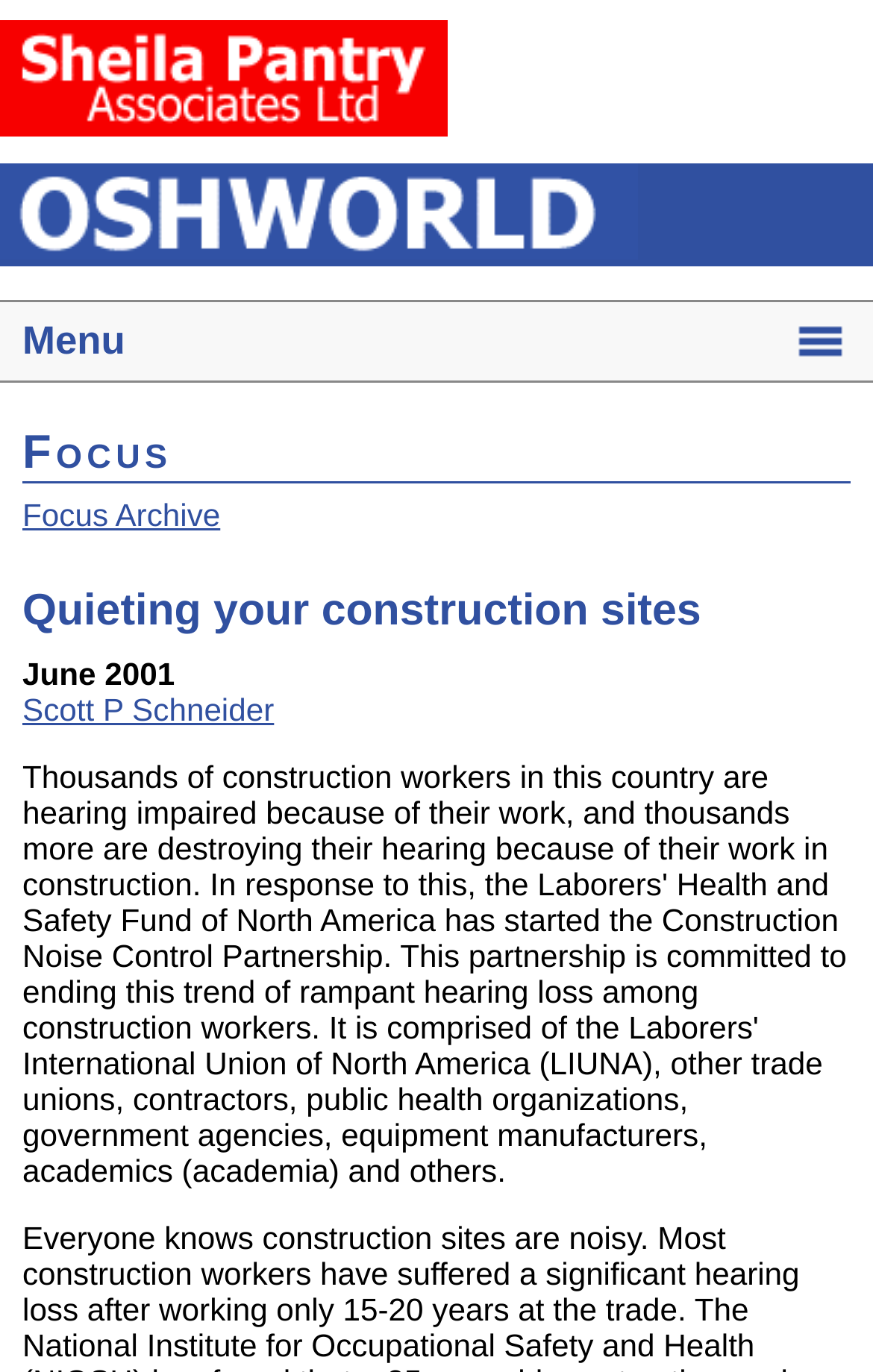Identify the first-level heading on the webpage and generate its text content.

Quieting your construction sites